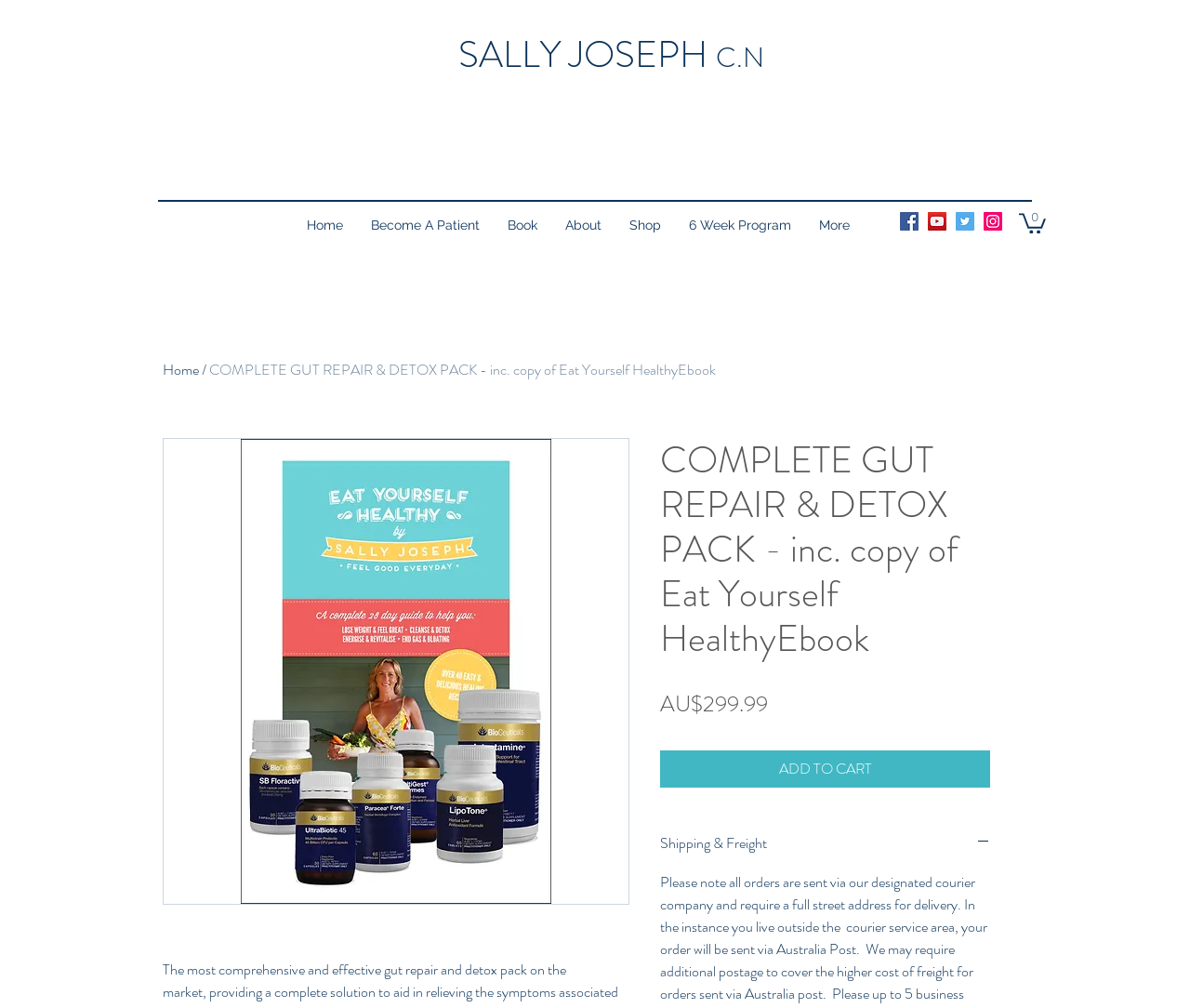Highlight the bounding box coordinates of the element that should be clicked to carry out the following instruction: "Search the site". The coordinates must be given as four float numbers ranging from 0 to 1, i.e., [left, top, right, bottom].

[0.711, 0.028, 0.867, 0.06]